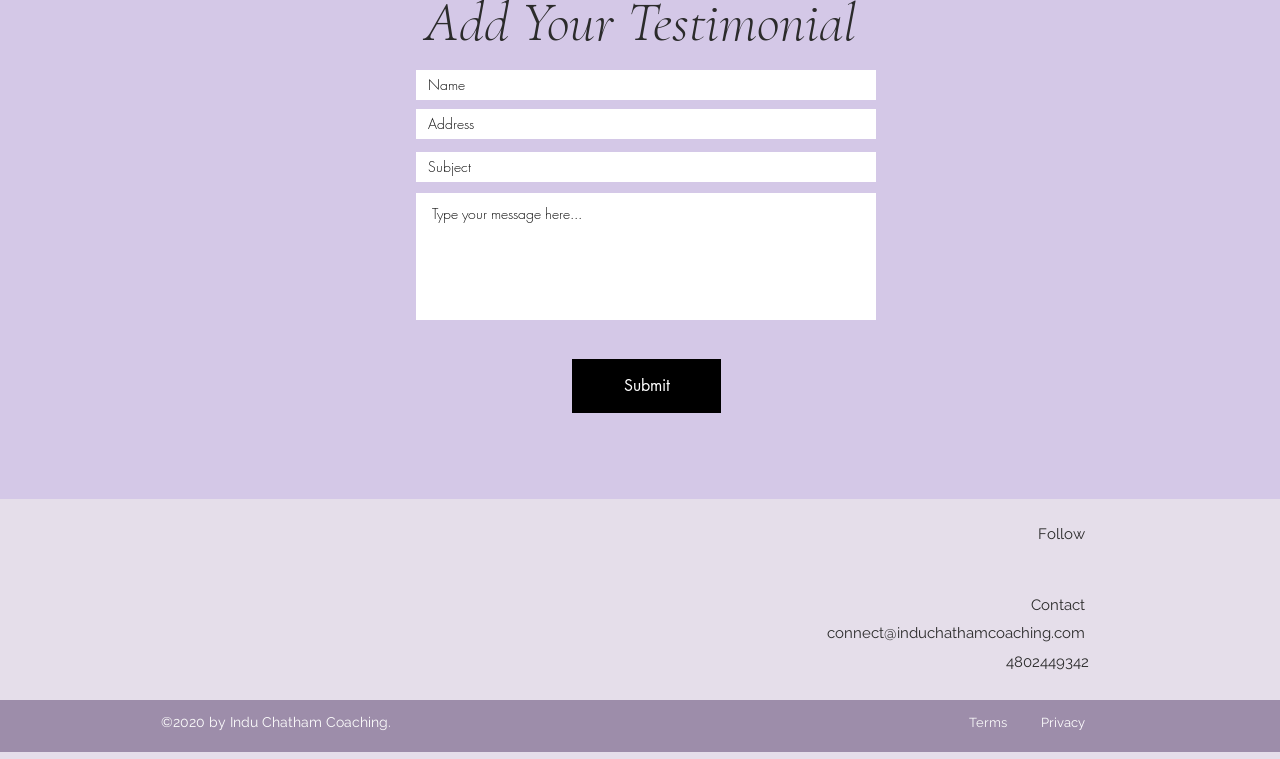Look at the image and give a detailed response to the following question: What is the purpose of the form?

The form has fields for name, address, subject, and a message, and a submit button, indicating that it is used for contacting the website owner or administrator.